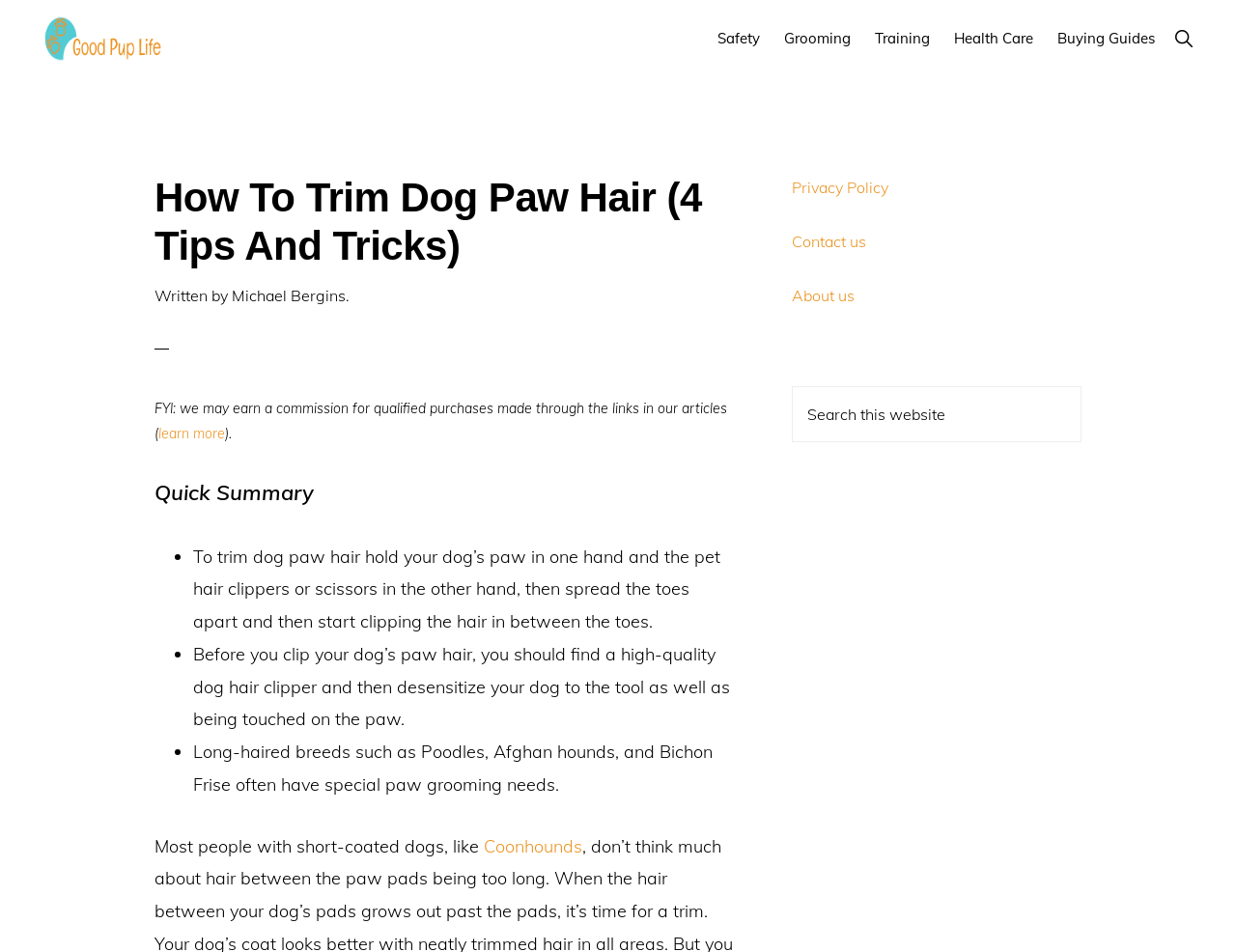Refer to the image and provide an in-depth answer to the question:
What type of dogs may have special paw grooming needs?

I determined the type of dogs that may have special paw grooming needs by reading the quick summary section, which mentions that long-haired breeds such as Poodles, Afghan hounds, and Bichon Frise often have special paw grooming needs.